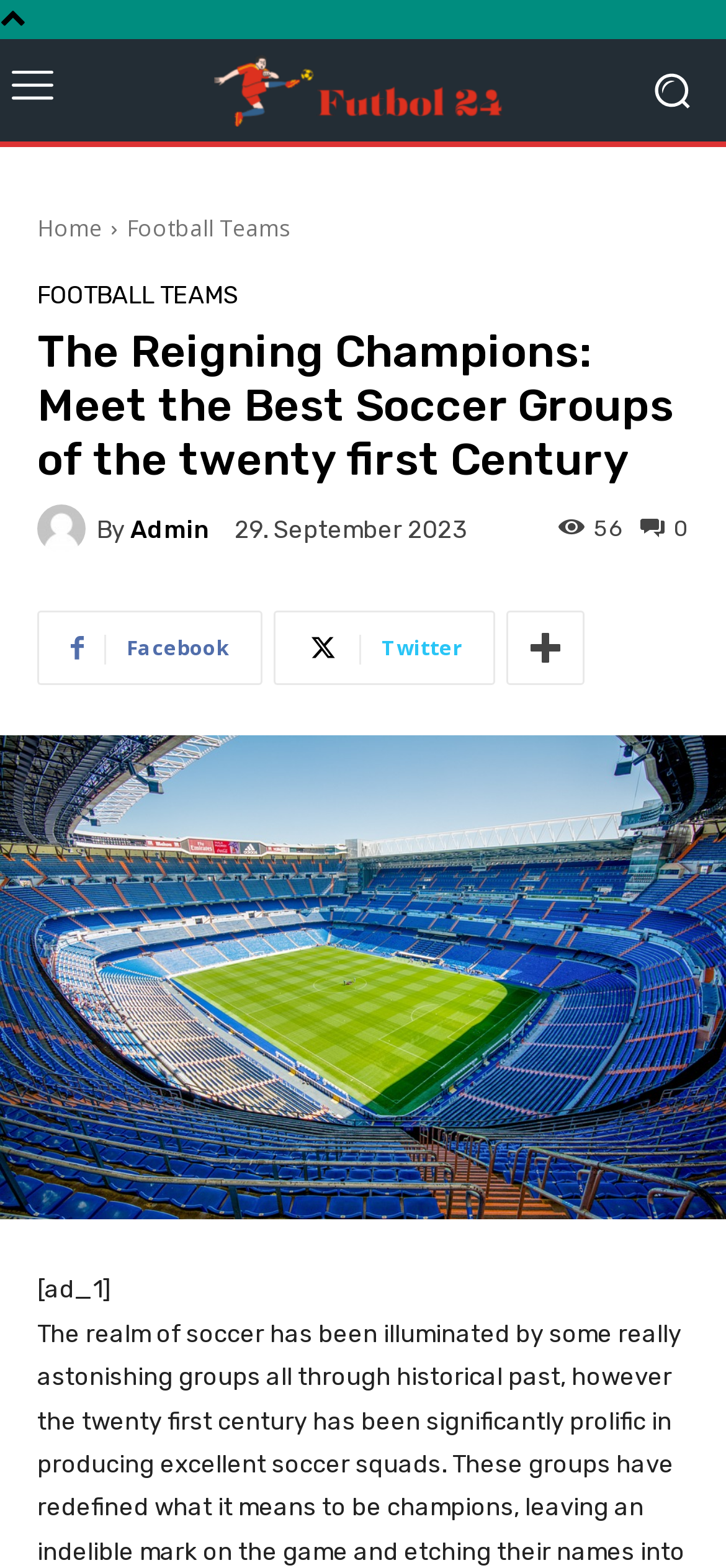What is the date of the article?
Analyze the image and deliver a detailed answer to the question.

The date of the article is located below the author's name and is represented by a time element with the text '29. September 2023' and bounding box coordinates [0.323, 0.329, 0.644, 0.347].